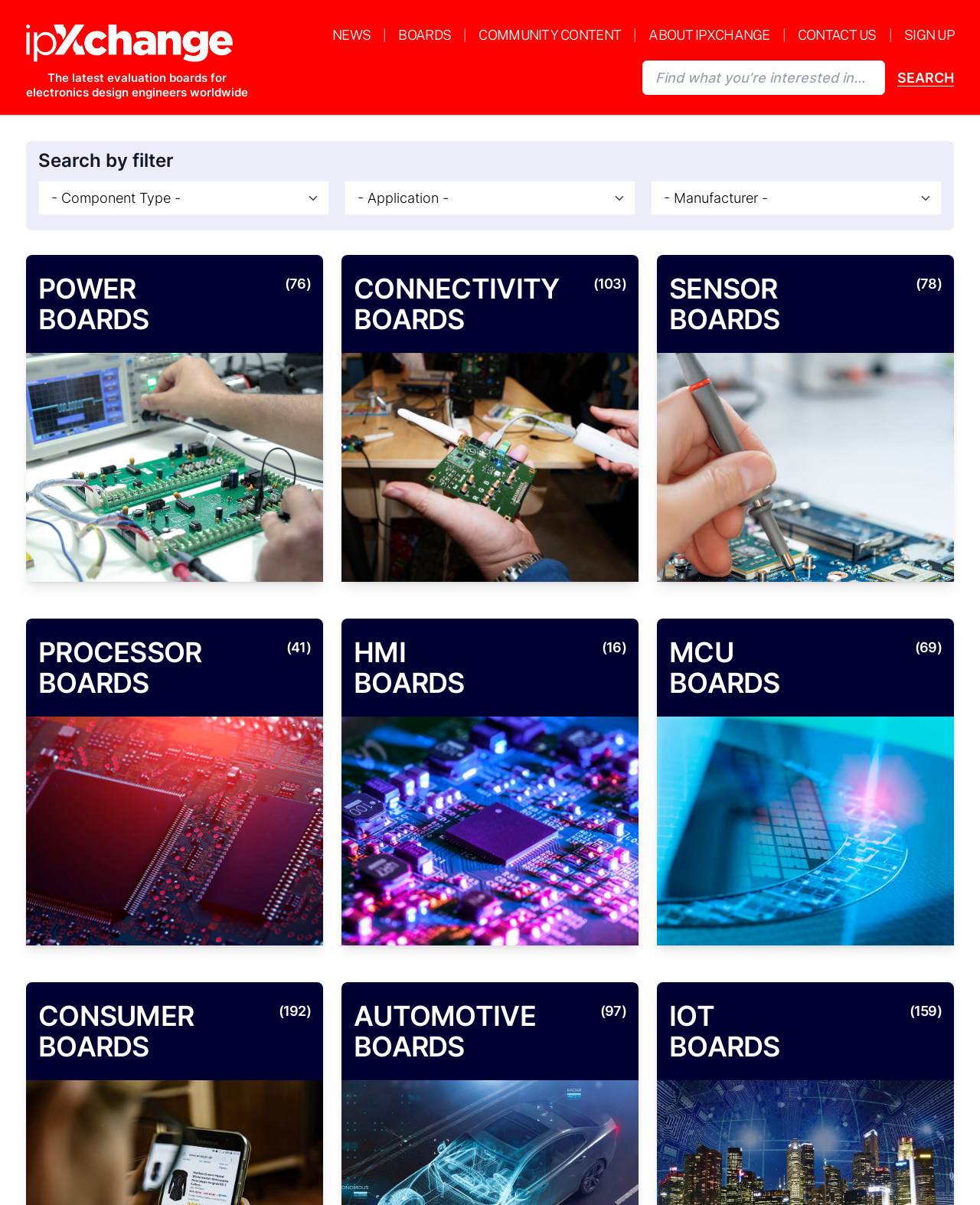Give a detailed account of the webpage.

The webpage is an archive of Halo Microelectronics, hosted on ipXchange. At the top left, there is a logo image accompanied by a link. Below the logo, there are two lines of text, "The latest evaluation boards for electronics design engineers worldwide". 

On the top navigation bar, there are six links: "NEWS", "BOARDS", "COMMUNITY CONTENT", "ABOUT IPXCHANGE", "CONTACT US", and "SIGN UP", arranged from left to right. 

On the right side of the navigation bar, there is a search box with a placeholder text "Find what you’re interested in..." and a "Search" button. 

Below the navigation bar, there are six categories of boards: "POWER BOARDS (76)", "CONNECTIVITY BOARDS (103)", "SENSOR BOARDS (78)", "PROCESSOR BOARDS (41)", "HMI BOARDS (16)", and "MCU BOARDS (69)". Each category has a heading and a link. 

Further down, there are three more categories: "CONSUMER BOARDS (192)", "AUTOMOTIVE BOARDS (97)", and "IOT BOARDS (159)", each with a heading.